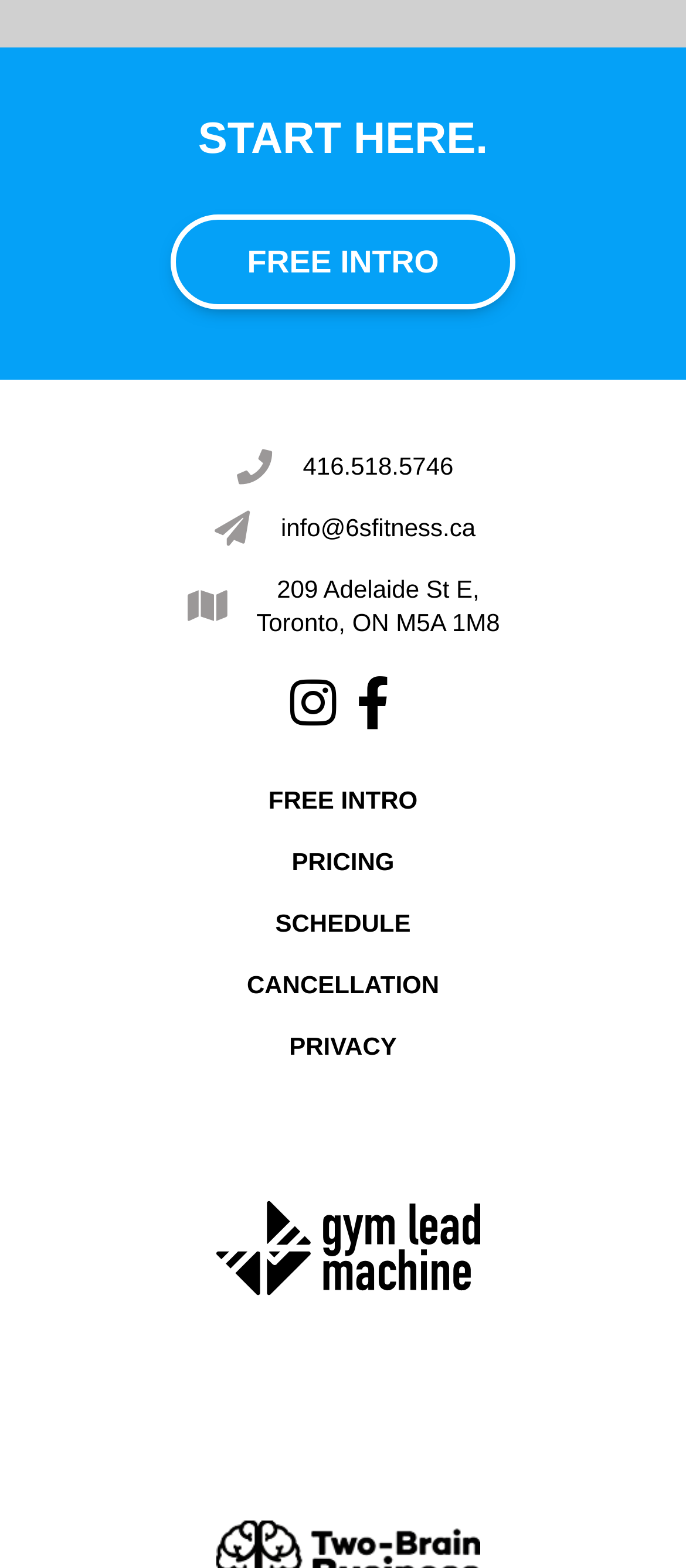Please identify the bounding box coordinates of the element I need to click to follow this instruction: "Call the phone number".

[0.051, 0.287, 0.949, 0.309]